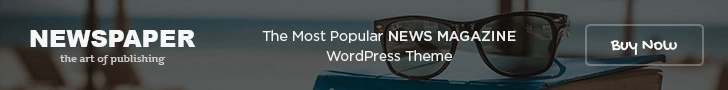Construct a detailed narrative about the image.

This image features an advertisement prominently displaying the "NEWSPAPER" WordPress theme. The sleek design promotes it as "The Most Popular NEWS MAGAZINE" theme, emphasizing its appeal for publishing digital content. The background includes a calming seaside scene, complemented by stylish sunglasses resting on an open book, indicating a sophisticated and leisure-filled lifestyle. A clear call-to-action button labeled "Buy Now" invites viewers to take immediate action, reflecting the theme's modern and user-friendly purpose in the online publishing market.